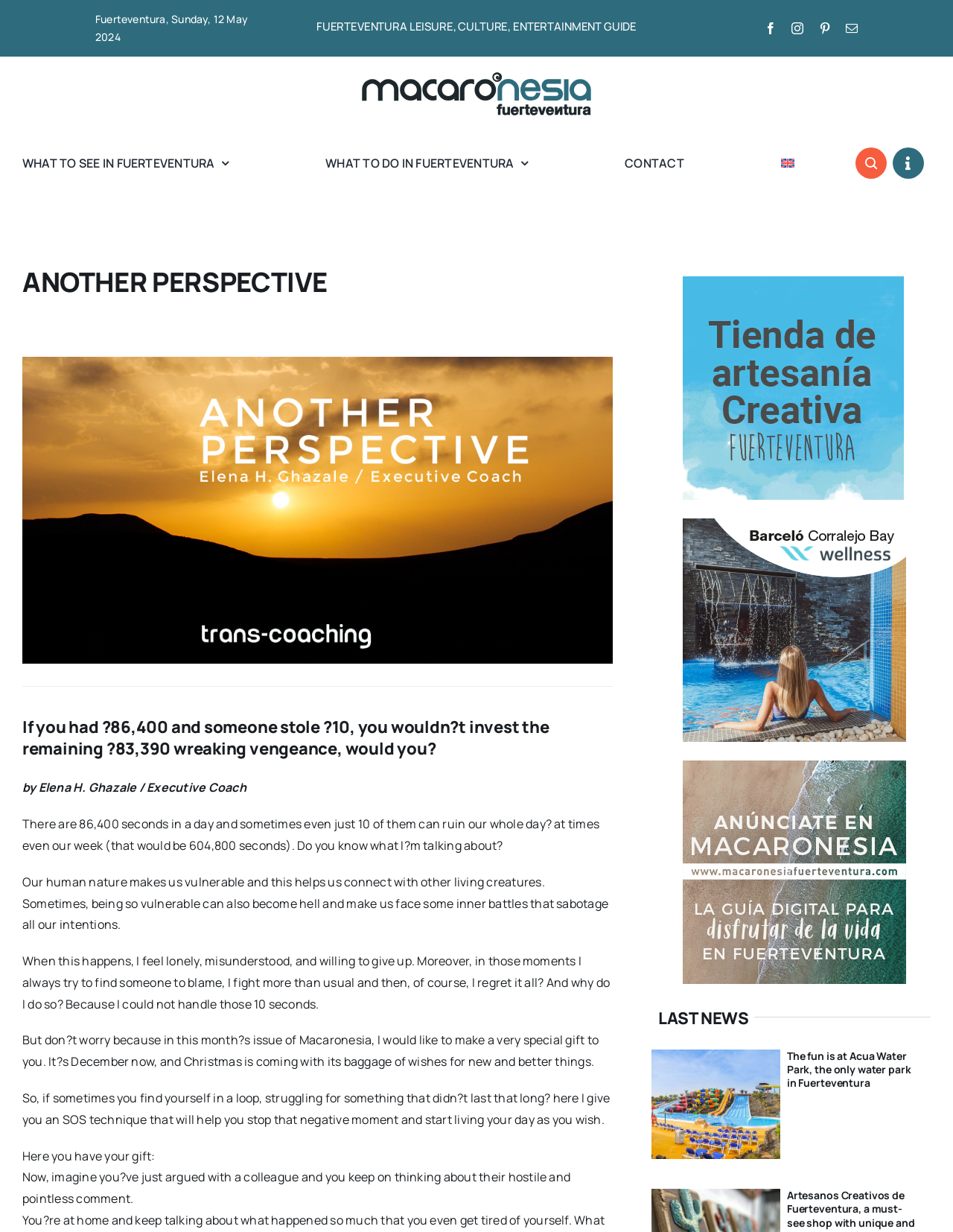Using the provided element description, identify the bounding box coordinates as (top-left x, top-left y, bottom-right x, bottom-right y). Ensure all values are between 0 and 1. Description: aria-label="banner-300×300"

[0.716, 0.419, 0.951, 0.432]